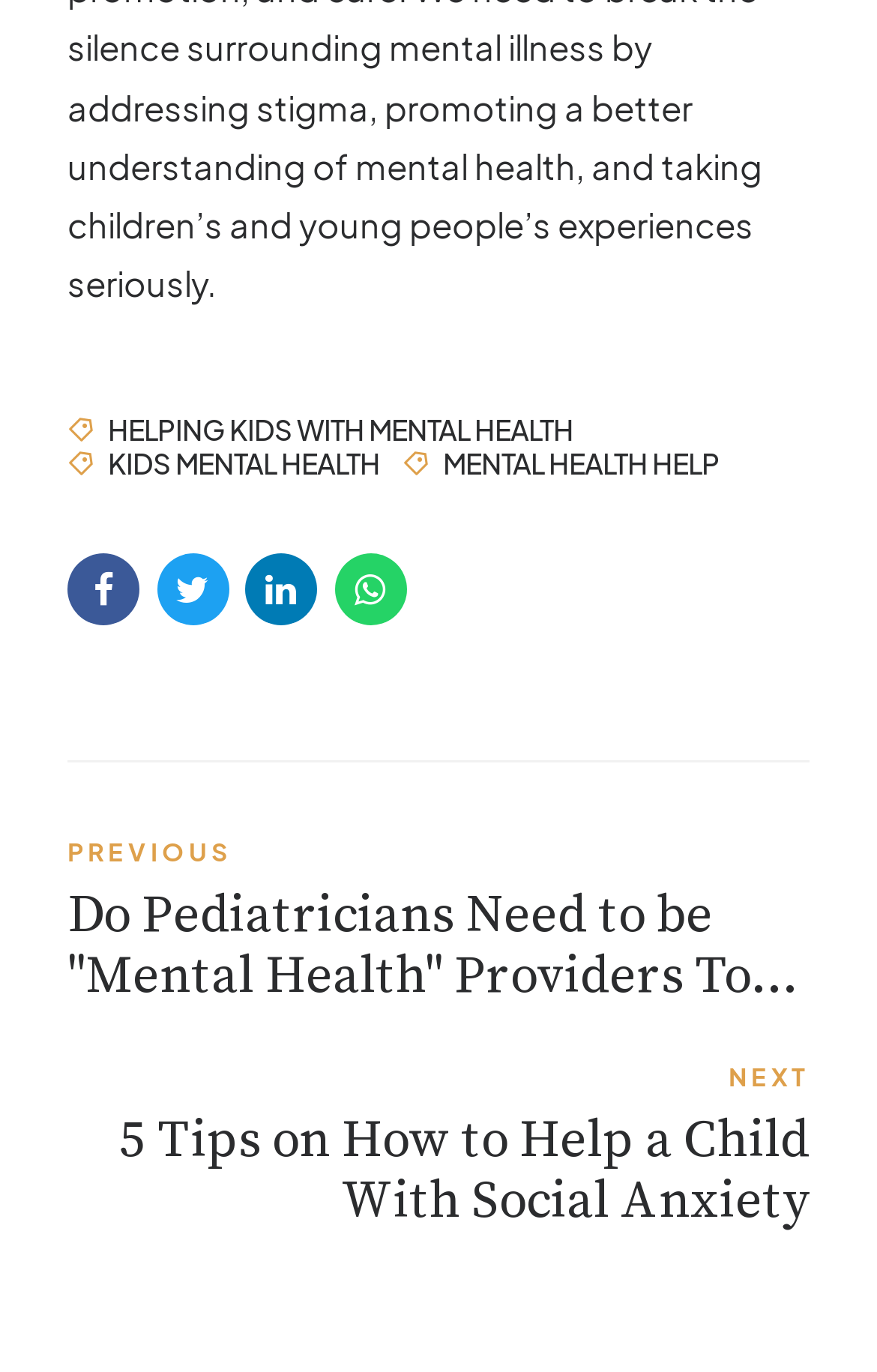Please find the bounding box coordinates of the element's region to be clicked to carry out this instruction: "Read the previous article about pediatricians and mental health".

[0.077, 0.605, 0.923, 0.76]